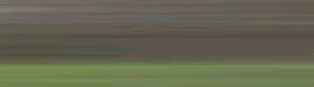What is the texture of the image?
Answer the question using a single word or phrase, according to the image.

Evolving or changing